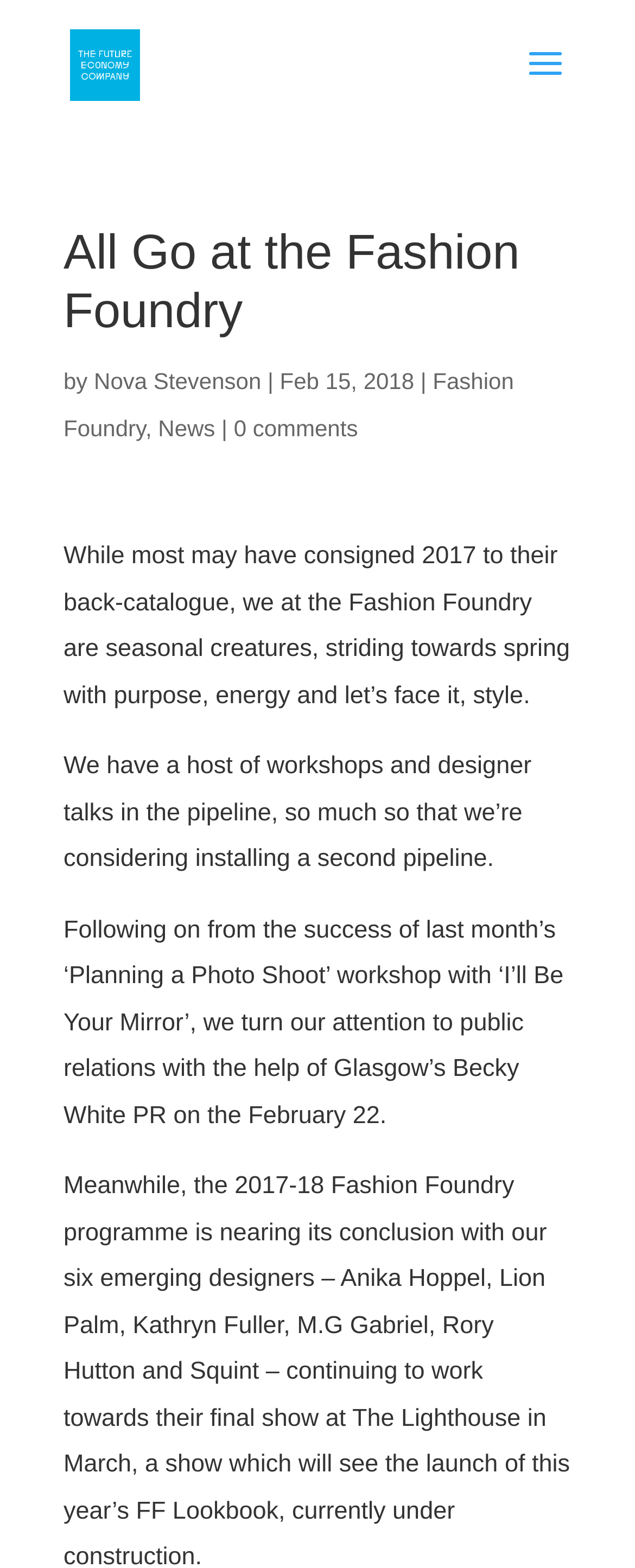Who wrote the article?
Provide a fully detailed and comprehensive answer to the question.

The author of the article is mentioned in the text 'by Nova Stevenson' which is located below the main heading 'All Go at the Fashion Foundry'.